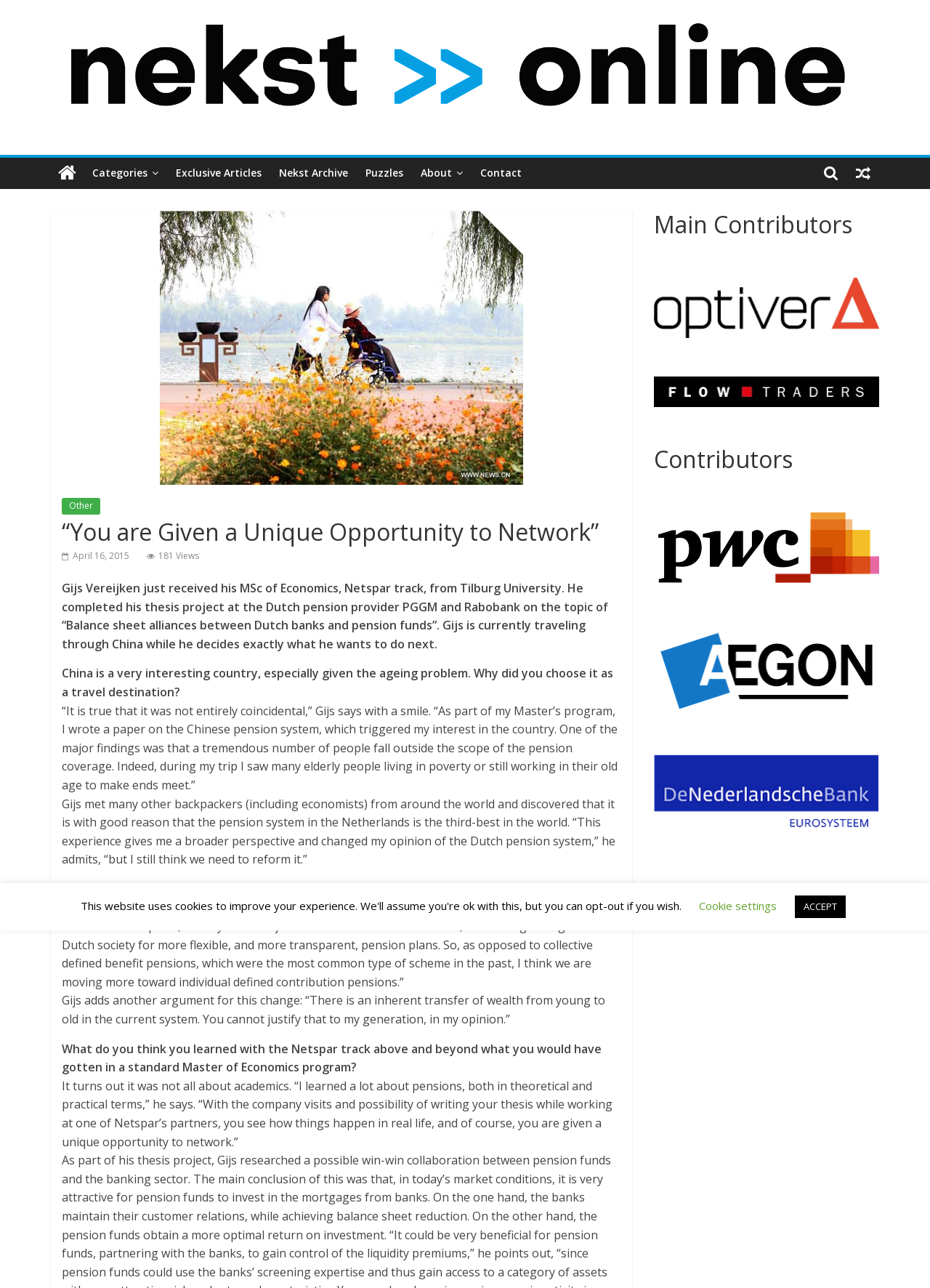Construct a comprehensive description capturing every detail on the webpage.

This webpage is about an interview with Gijs Vereijken, who has just received his MSc of Economics from Tilburg University. The page has a header section at the top with a logo and a navigation menu. The logo is an image with the text "Nekst-Online" and is positioned at the top left corner of the page. The navigation menu is located below the logo and has several links, including "Exclusive Articles", "Nekst Archive", "Puzzles", "About", and "Contact".

Below the header section, there is a main content area that takes up most of the page. The content is divided into several sections, with headings and paragraphs of text. The first section has a heading that reads "“You are Given a Unique Opportunity to Network”" and is followed by a paragraph of text that describes Gijs' experience traveling in China. The next section has a heading that reads "China is a very interesting country..." and is followed by a paragraph of text that quotes Gijs talking about his experience in China.

The rest of the content area is filled with more sections, each with a heading and a paragraph of text. The headings include "How do you think the pension system will change over the next ten years?", "What do you think you learned with the Netspar track above and beyond what you would have gotten in a standard Master of Economics program?", and others. The paragraphs of text are quotes from Gijs, discussing his thoughts on the pension system, his experience with the Netspar track, and other topics.

On the right side of the page, there is a sidebar that takes up about a quarter of the page's width. The sidebar has several sections, each with a heading and a list of links. The headings include "Main Contributors", "Contributors", and others. The links in the sidebar appear to be related to the content of the main page, but are not directly related to the interview with Gijs.

At the very bottom of the page, there are two buttons, "Cookie settings" and "ACCEPT", which are likely related to the website's cookie policy.

Overall, the webpage is a simple and straightforward design, with a clear focus on the interview with Gijs Vereijken. The content is well-organized and easy to read, with clear headings and paragraphs of text.